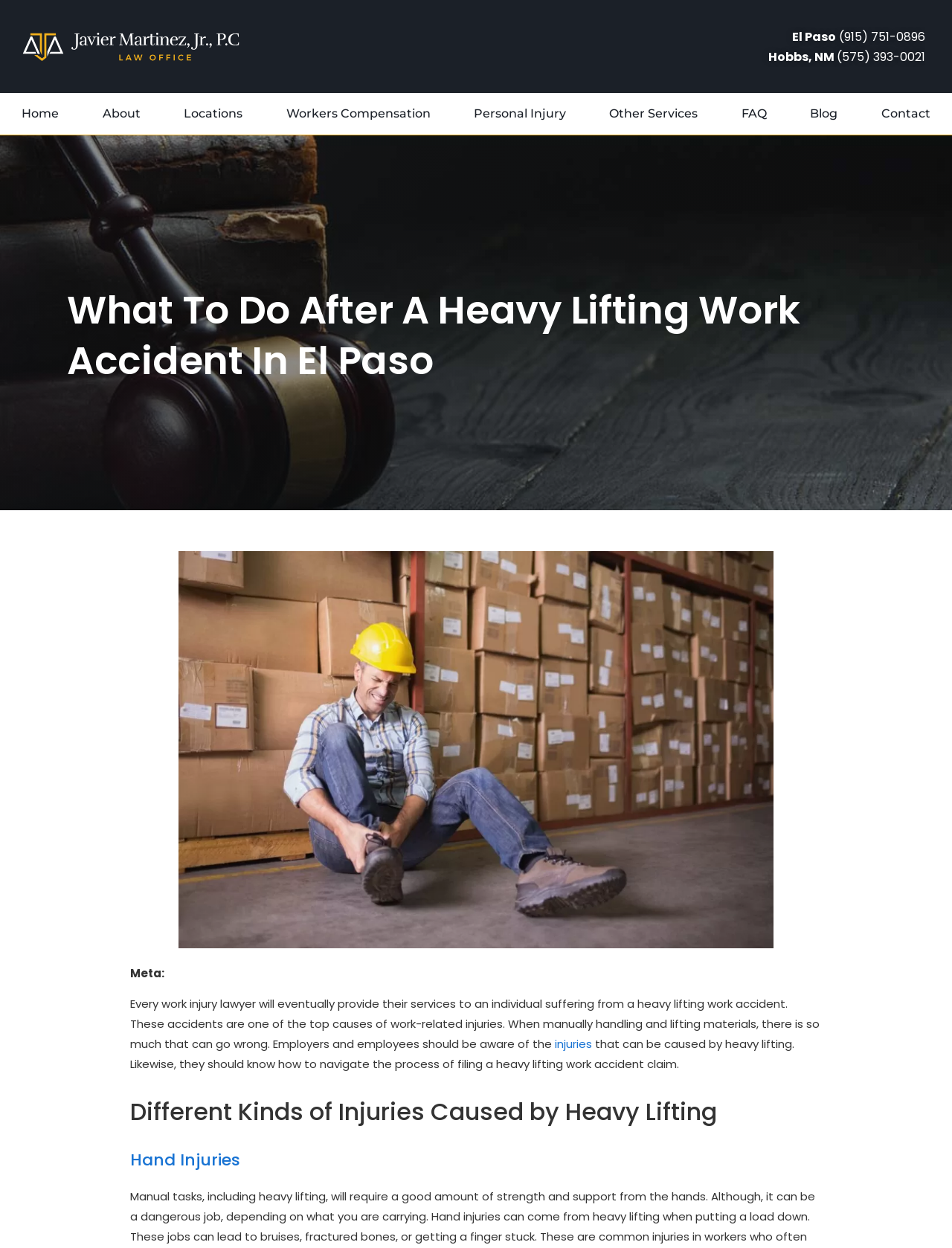What is the name of the law office?
Respond with a short answer, either a single word or a phrase, based on the image.

Javier Martinez, Jr. PC. LAW OFFICE